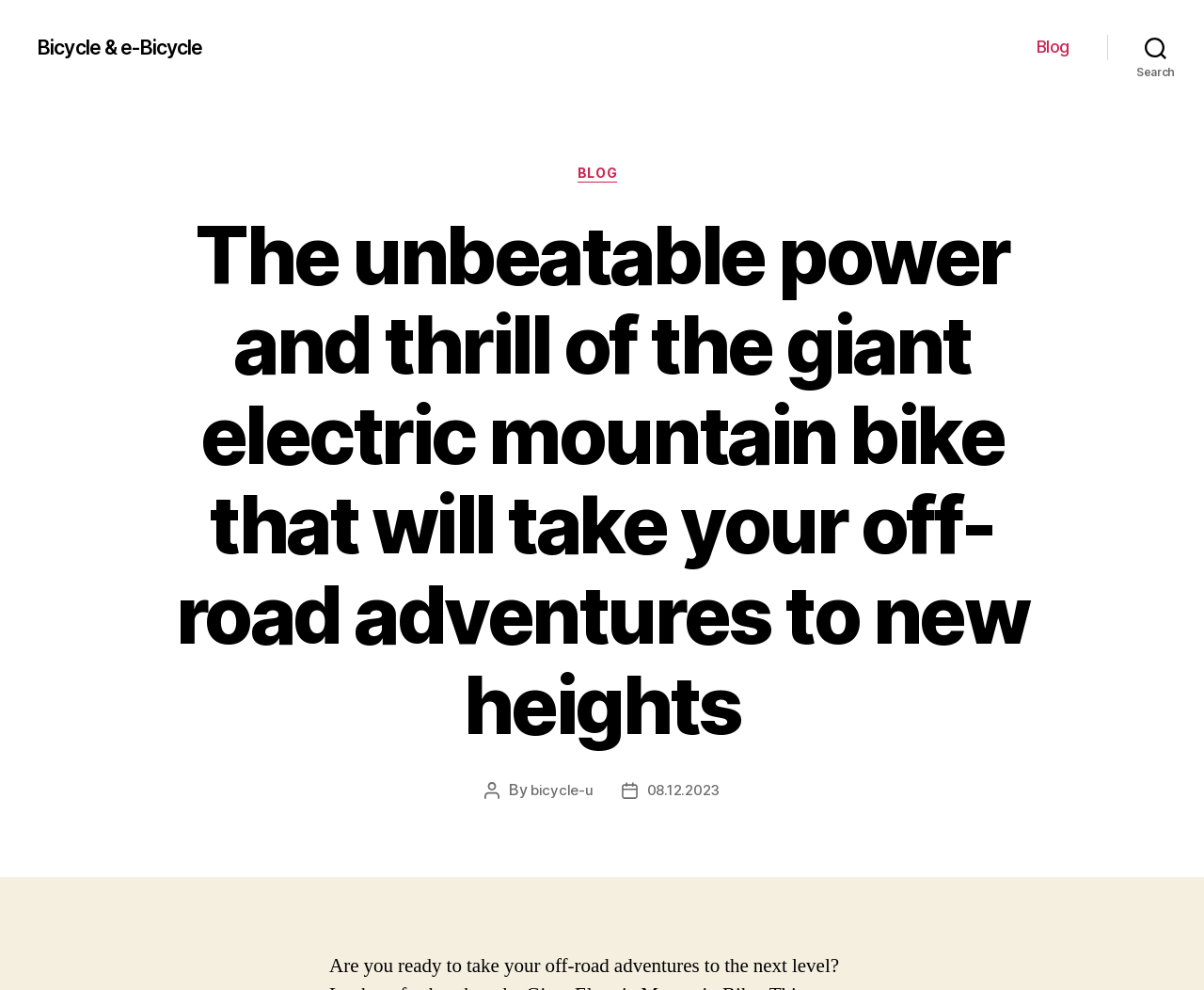Find the bounding box coordinates for the UI element whose description is: "Bicycle & e-Bicycle". The coordinates should be four float numbers between 0 and 1, in the format [left, top, right, bottom].

[0.031, 0.036, 0.194, 0.059]